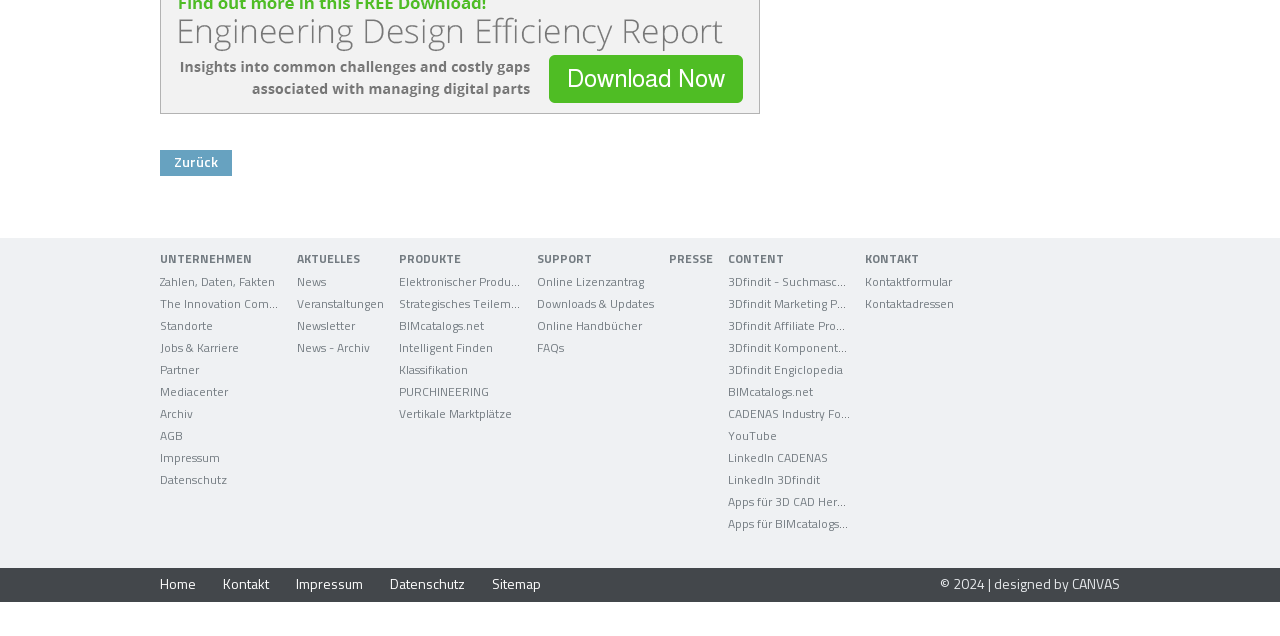Please specify the bounding box coordinates of the clickable section necessary to execute the following command: "Search for 3D CAD models".

[0.569, 0.43, 0.743, 0.455]